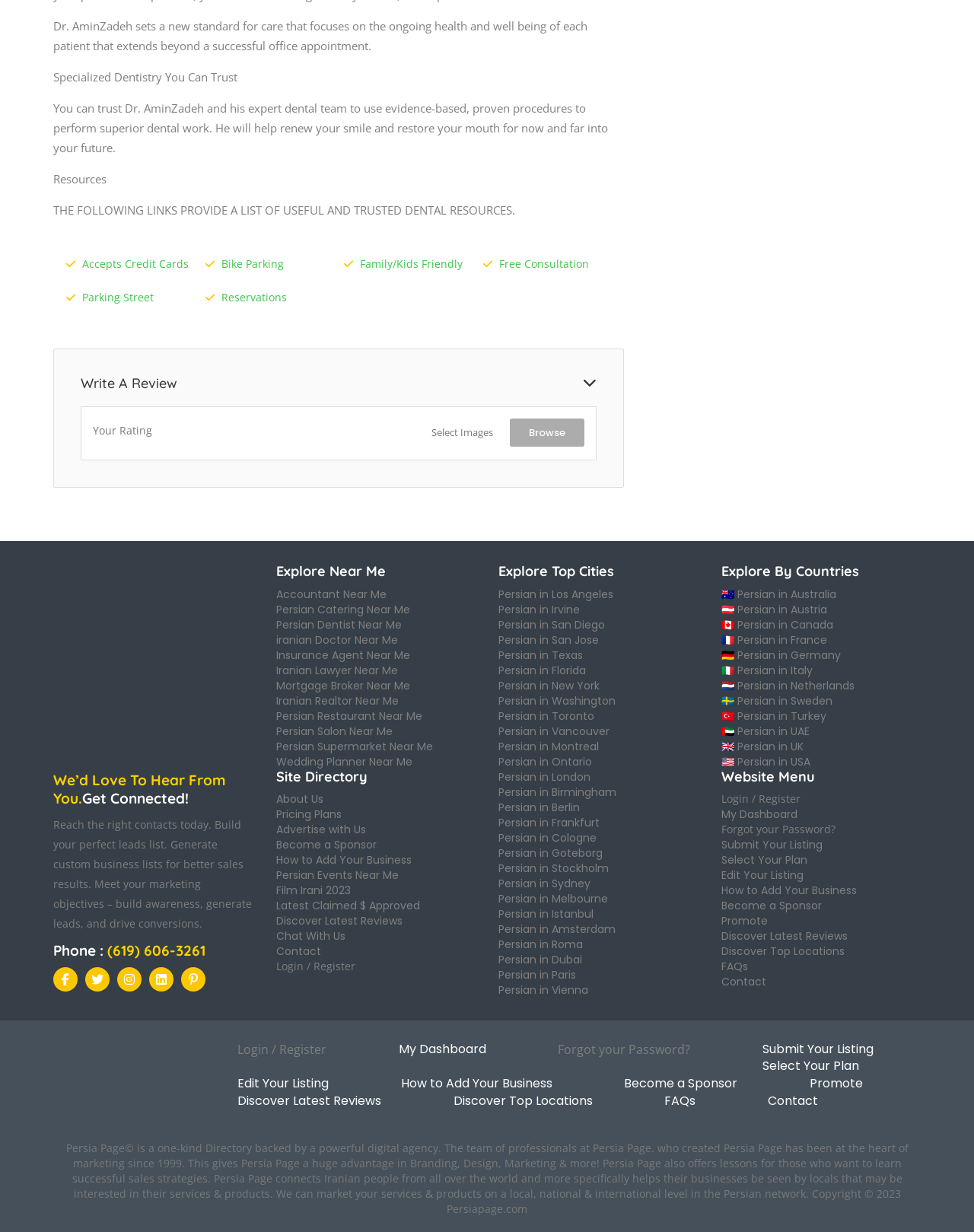Kindly determine the bounding box coordinates of the area that needs to be clicked to fulfill this instruction: "Get connected with us".

[0.055, 0.626, 0.26, 0.656]